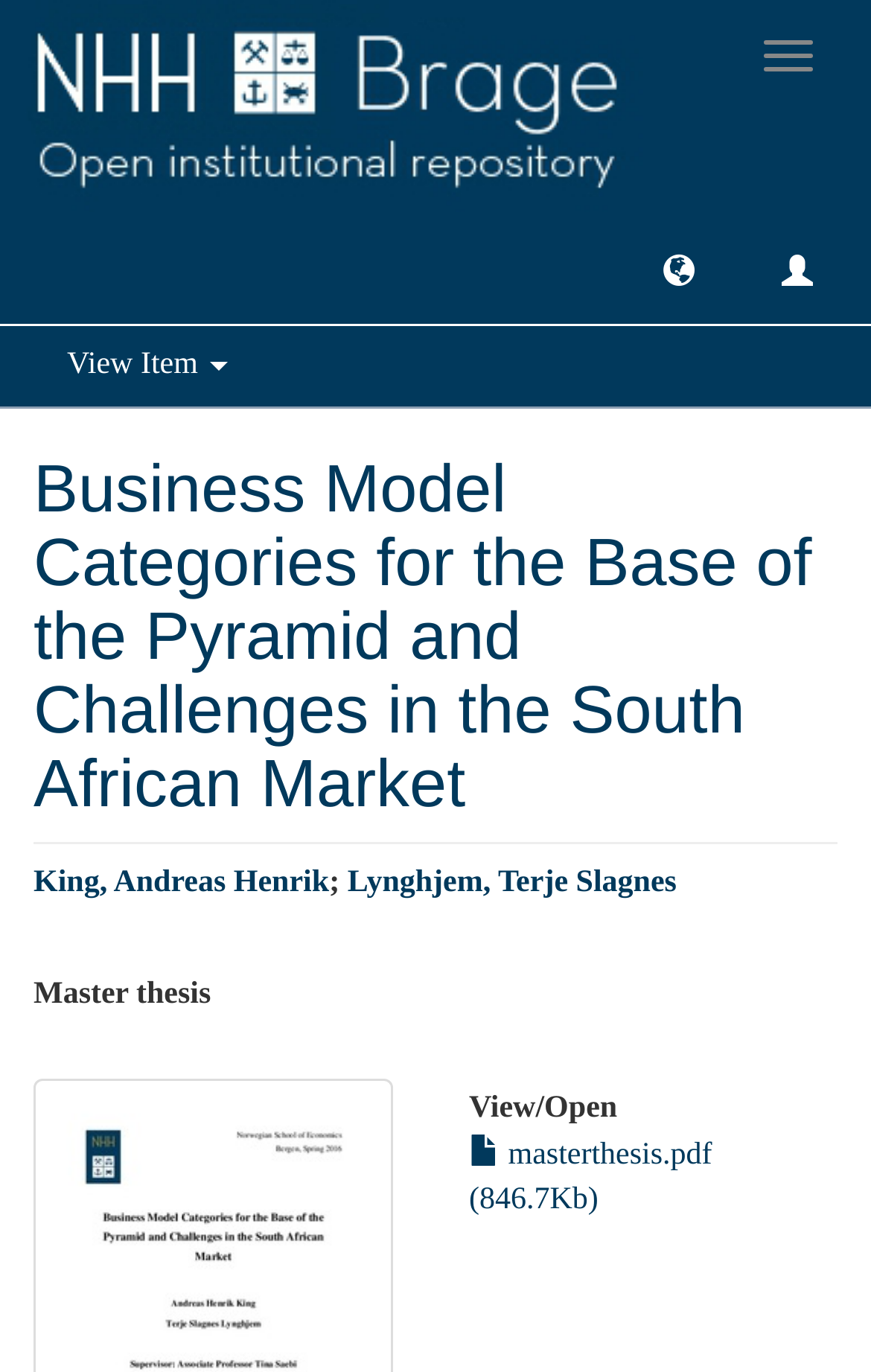What is the name of the first author?
Using the image, provide a concise answer in one word or a short phrase.

King, Andreas Henrik